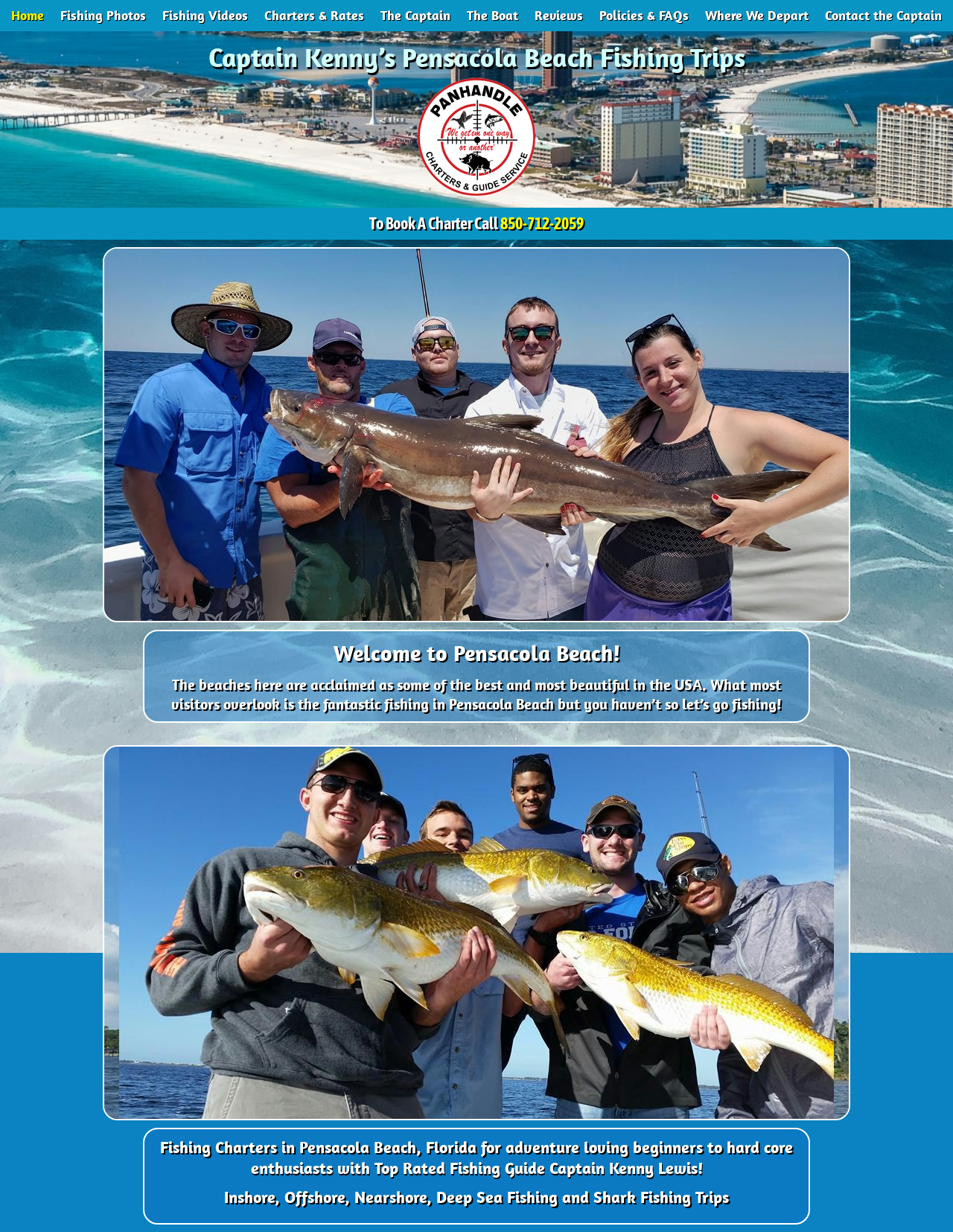What is shown in the large image on the webpage?
Answer the question with a single word or phrase, referring to the image.

A large cobia caught on a Pensacola Beach deep sea fishing trip